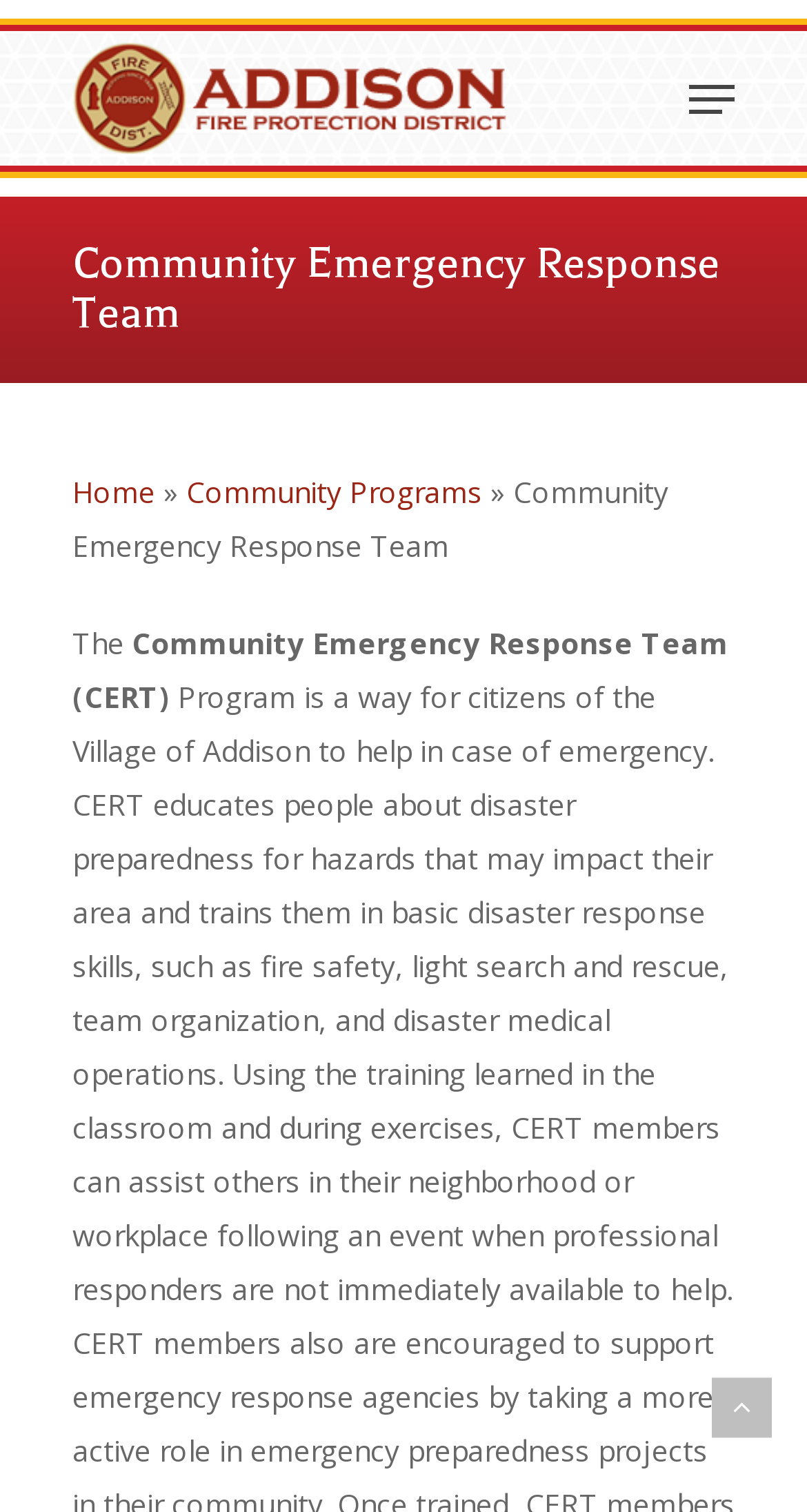What is the abbreviation of Community Emergency Response Team?
Refer to the screenshot and answer in one word or phrase.

CERT